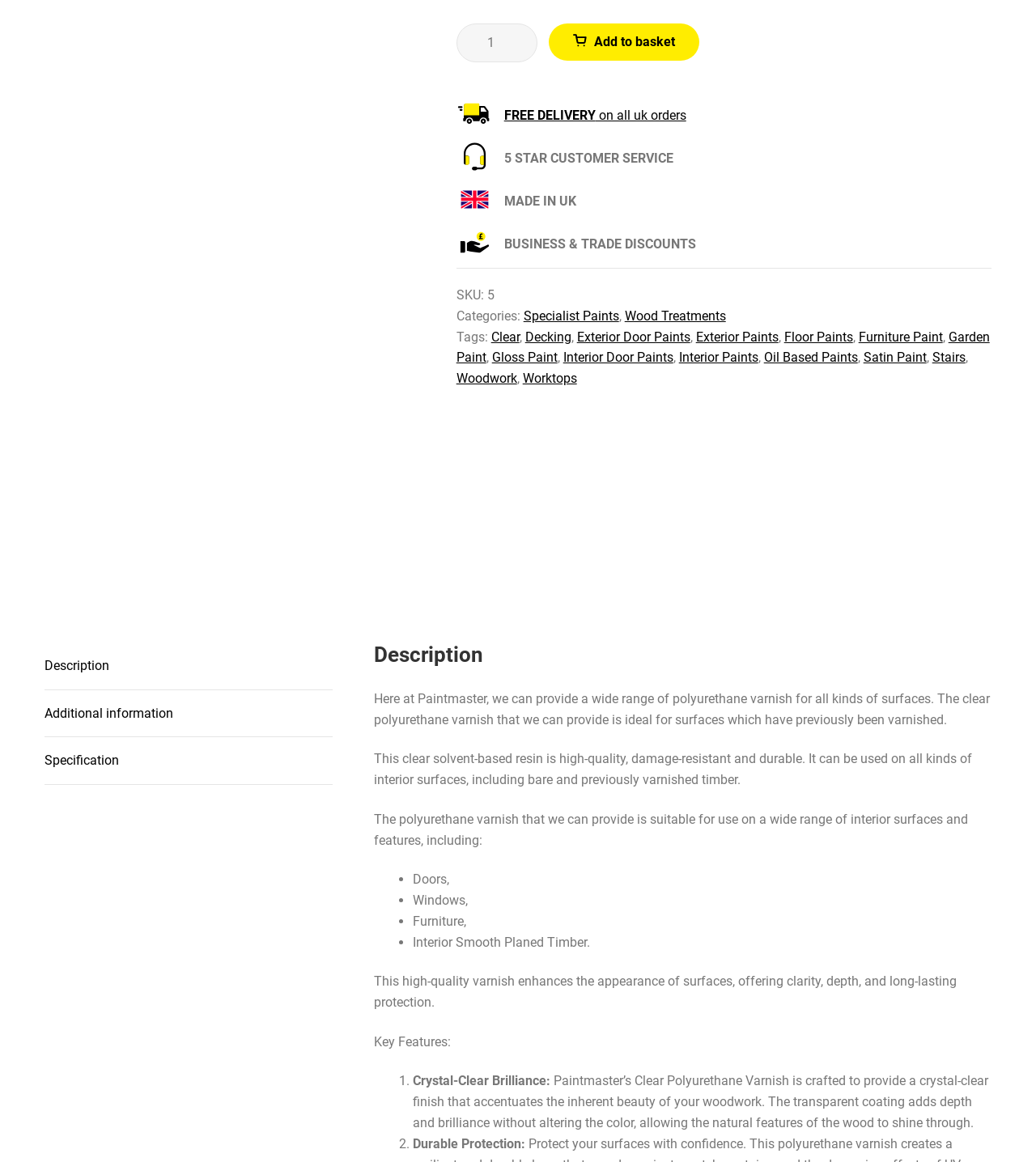Using the provided element description, identify the bounding box coordinates as (top-left x, top-left y, bottom-right x, bottom-right y). Ensure all values are between 0 and 1. Description: Wood Treatments

[0.603, 0.265, 0.701, 0.278]